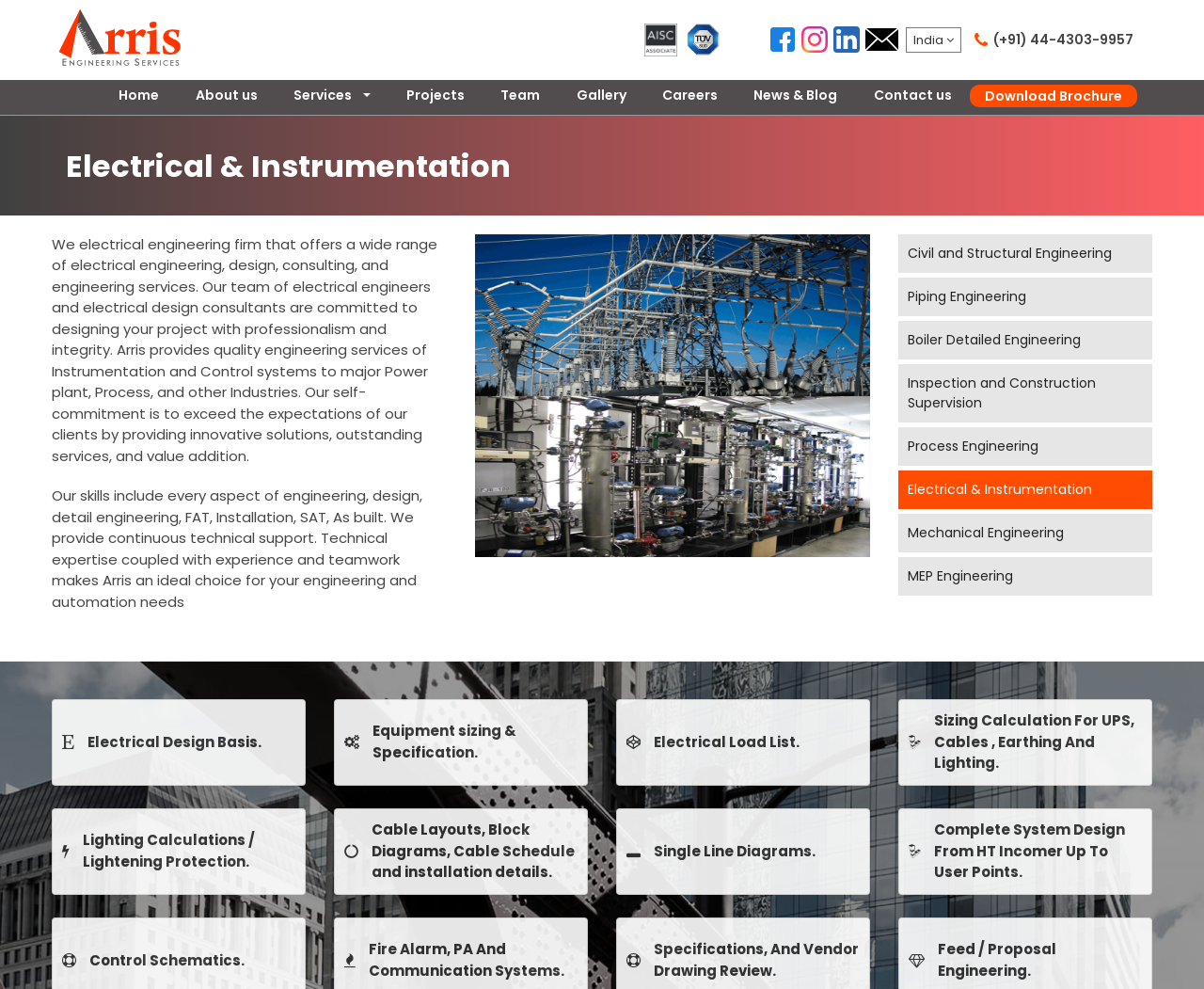Respond concisely with one word or phrase to the following query:
What is the company logo at the top left?

Arris Logo